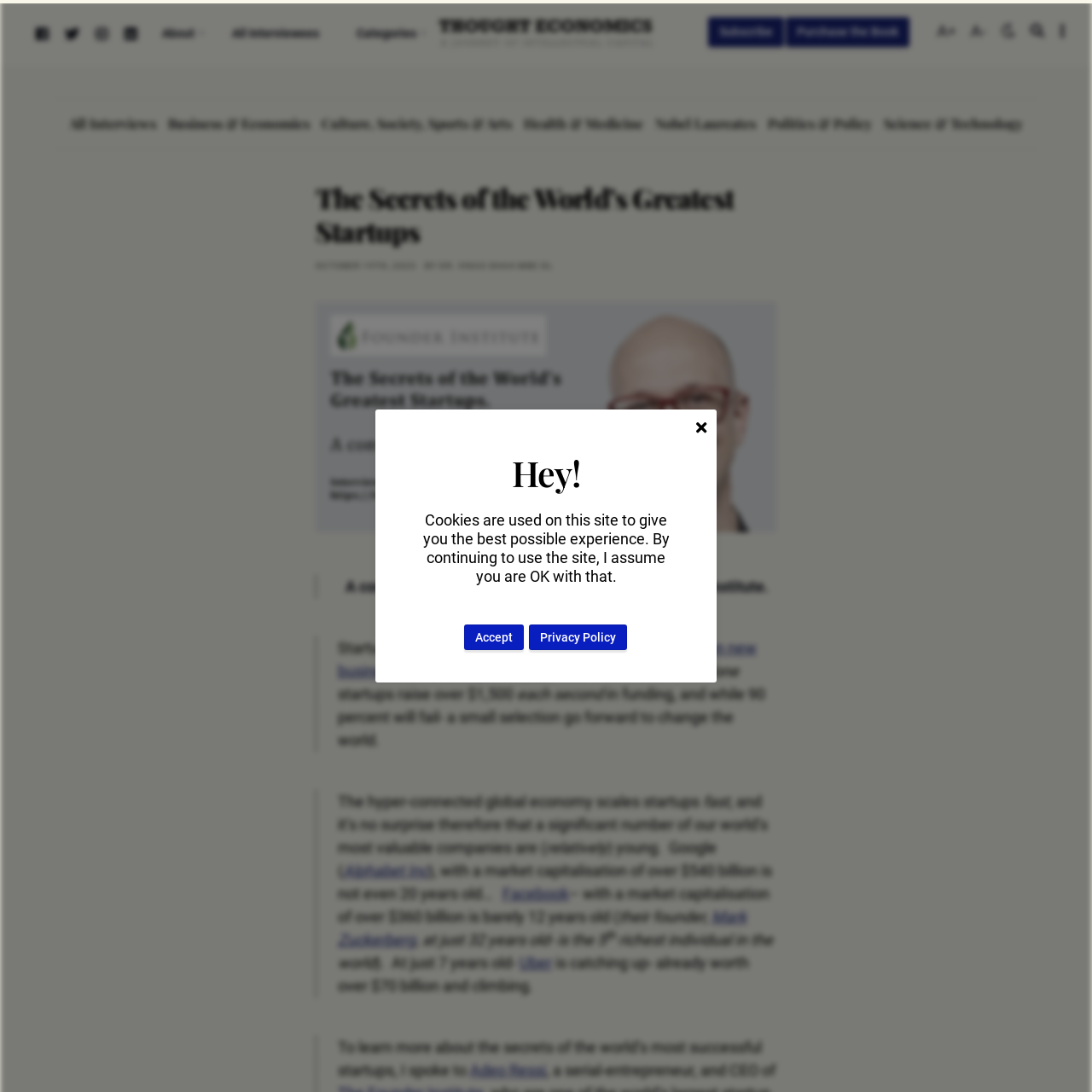What is the topic of the conversation?
Please answer the question as detailed as possible based on the image.

I inferred the topic by reading the static text elements that mention startups, such as 'The Secrets of the World’s Greatest Startups' and 'Startup culture has swept the world'.